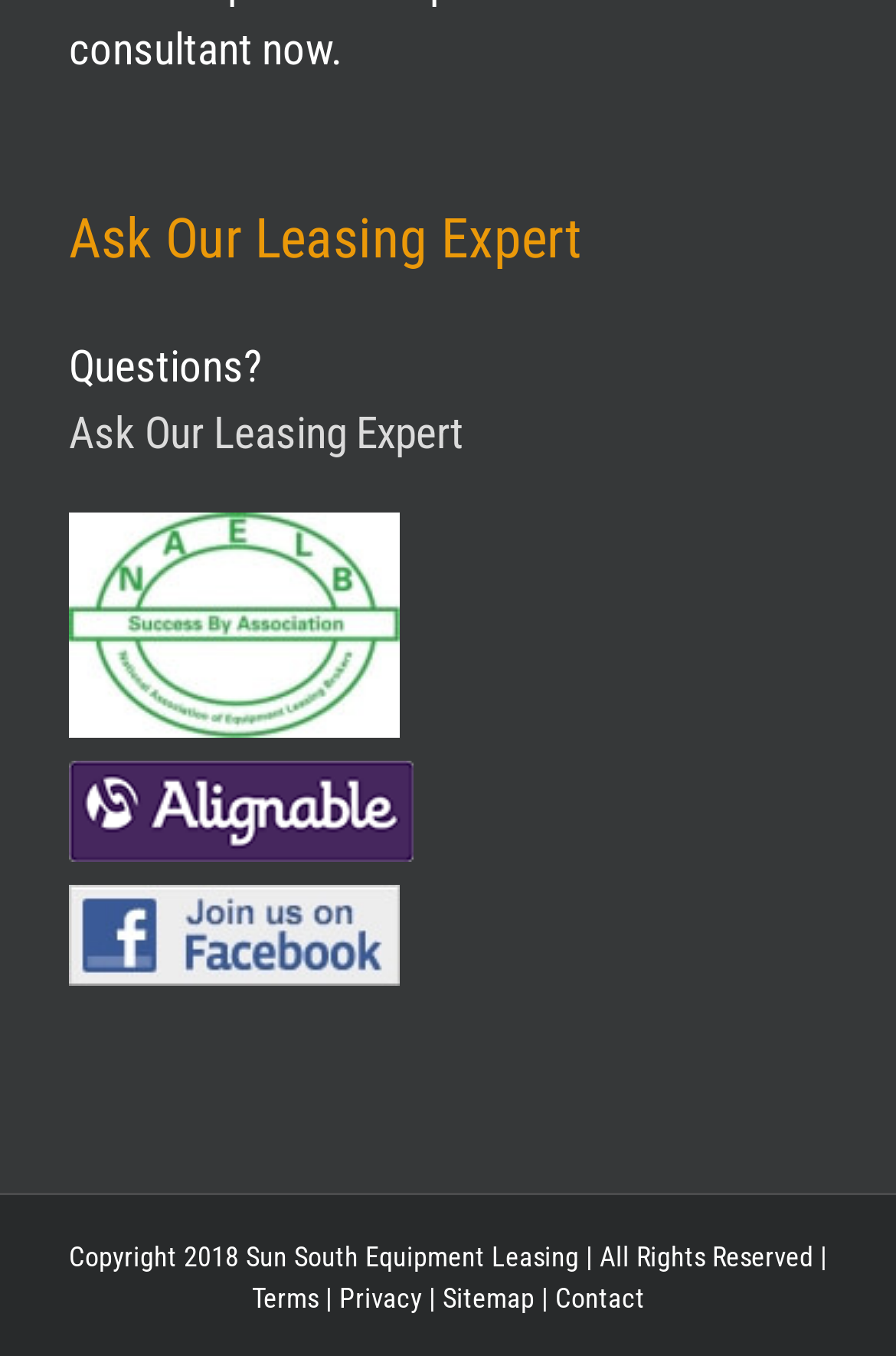Show the bounding box coordinates of the region that should be clicked to follow the instruction: "View facebook page."

[0.077, 0.657, 0.446, 0.696]